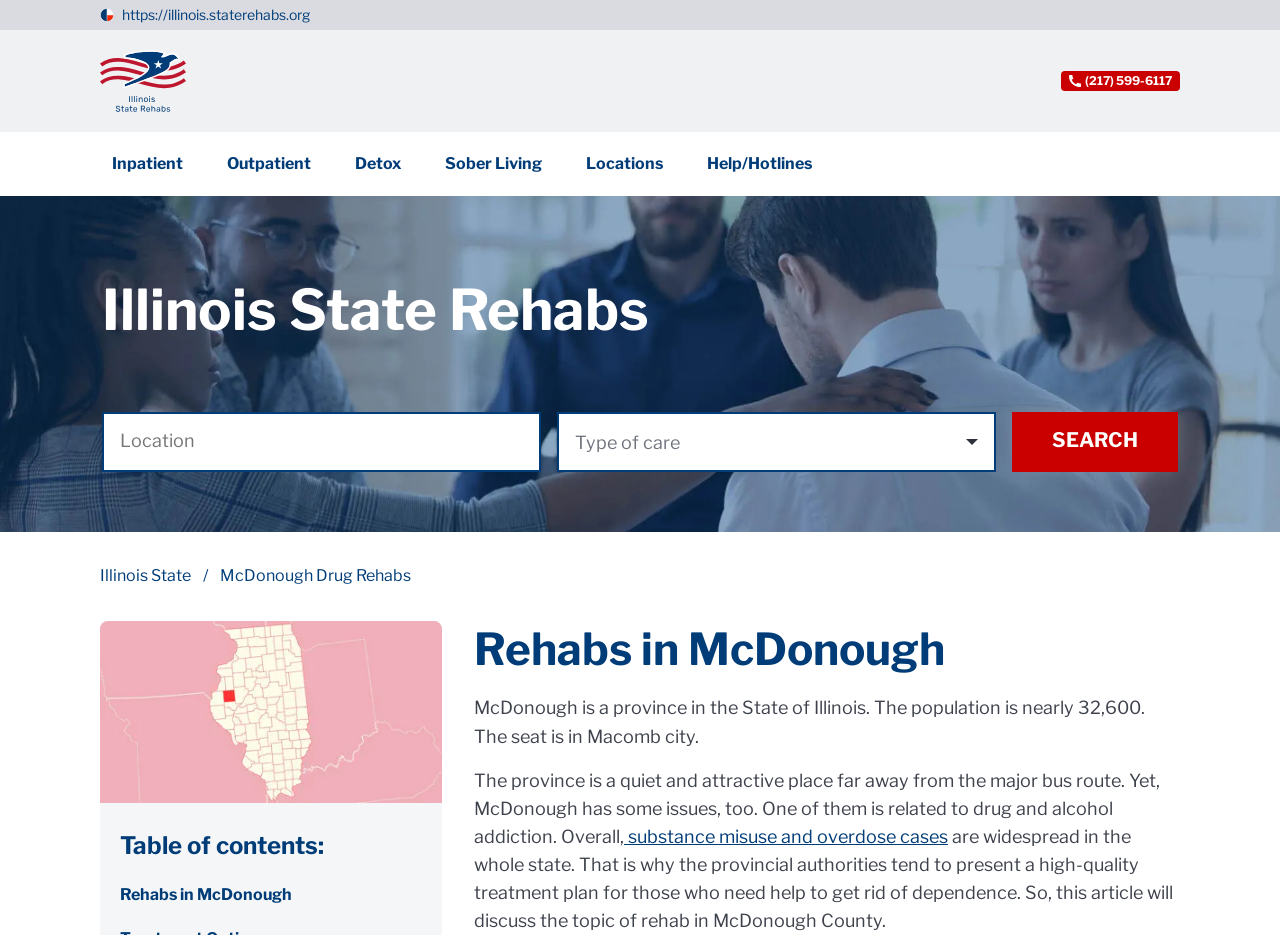Can you extract the primary headline text from the webpage?

Rehabs in McDonough